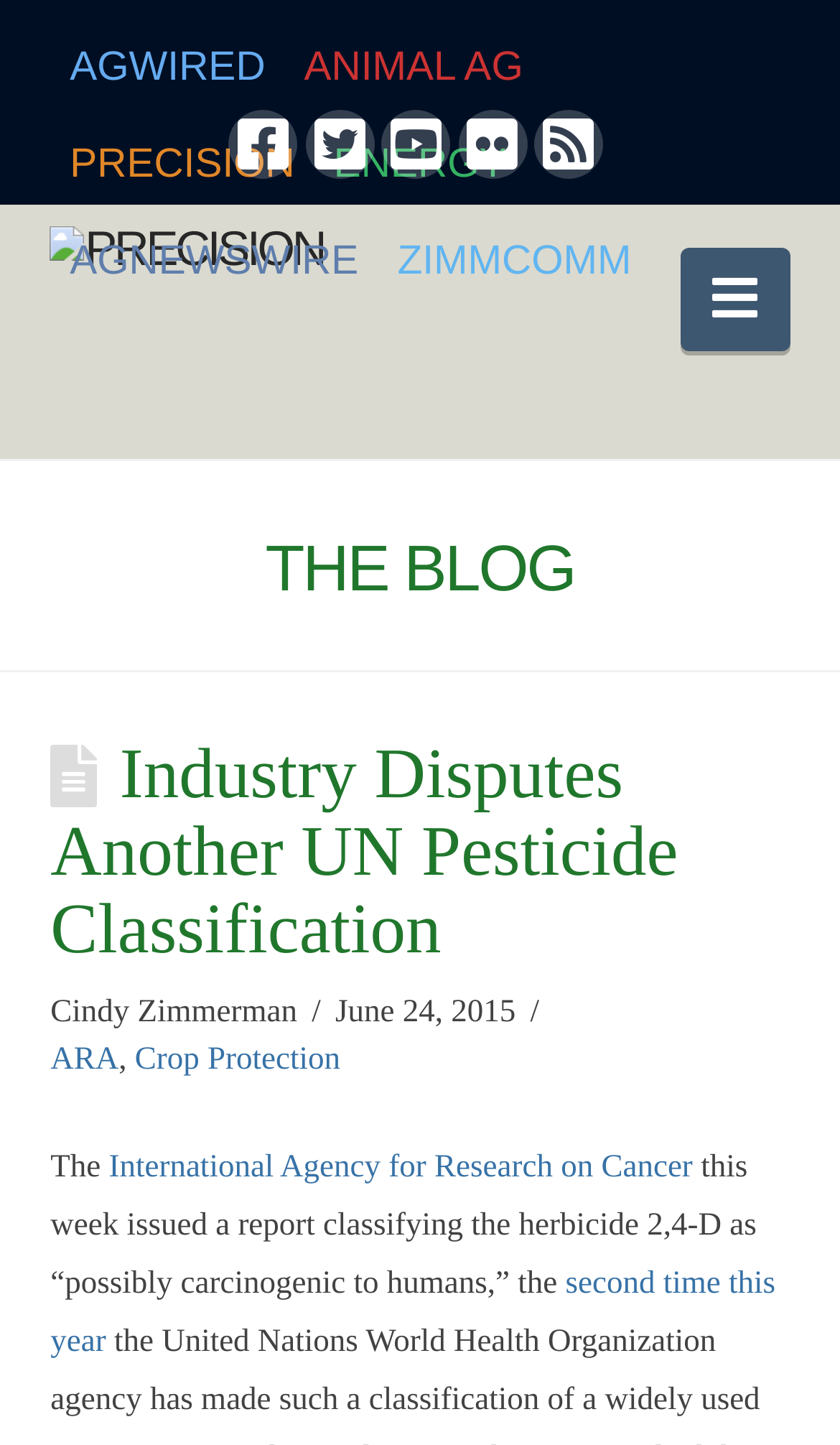Identify the bounding box coordinates of the clickable section necessary to follow the following instruction: "Visit Facebook page". The coordinates should be presented as four float numbers from 0 to 1, i.e., [left, top, right, bottom].

[0.273, 0.076, 0.355, 0.124]